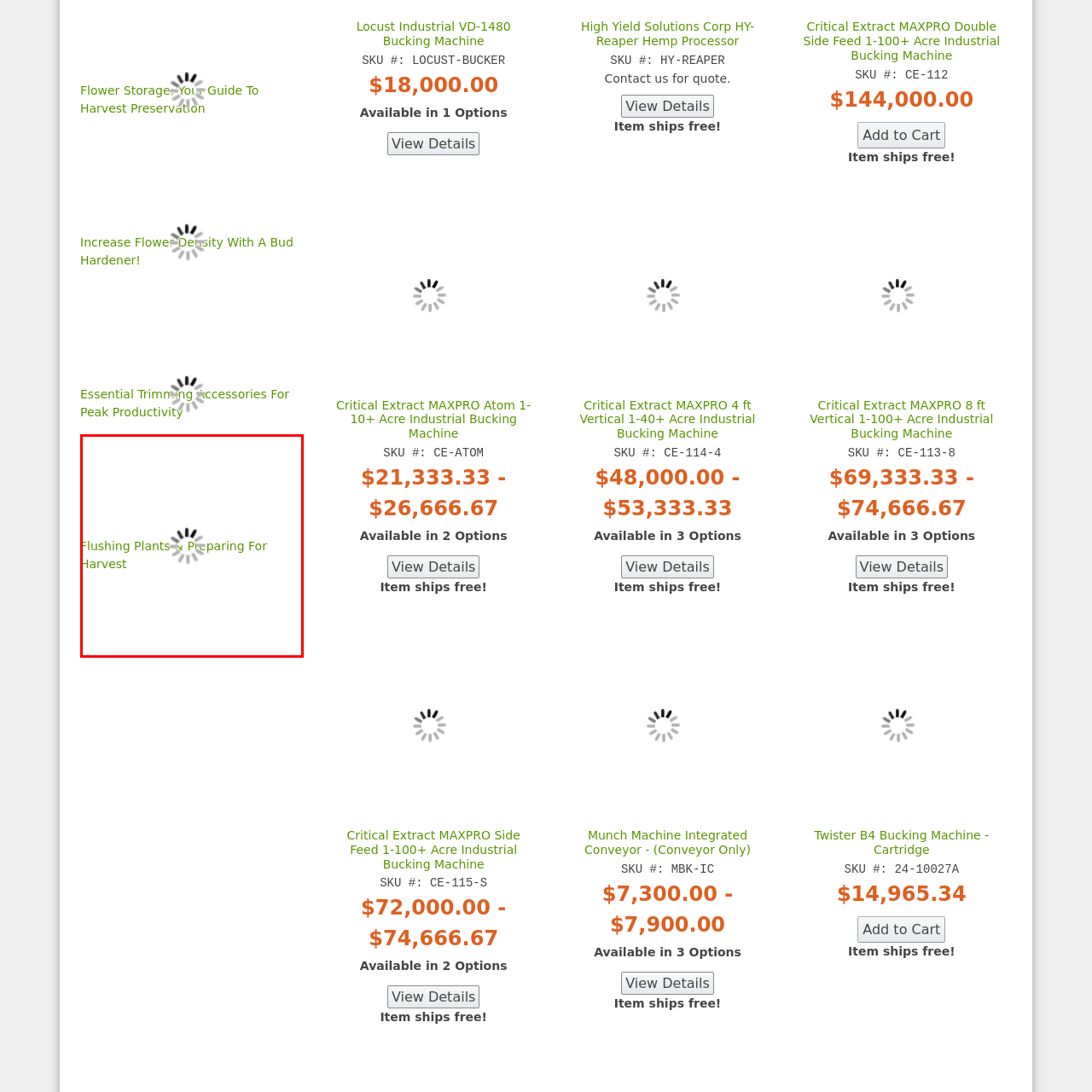Describe the scene captured within the highlighted red boundary in great detail.

The image titled "Flushing Plants & Preparing For Harvest" features a spinning loading icon, indicating that the content related to this topic is being processed or loaded. The title is styled in green, emphasizing the connection to plant care and agricultural practices. This suggests a focus on the methods and techniques essential for preparing plants for harvesting. The loading icon signifies that further information, likely detailing effective flushing processes and best practices to enhance yield and quality during harvest, will soon be available for the viewer.